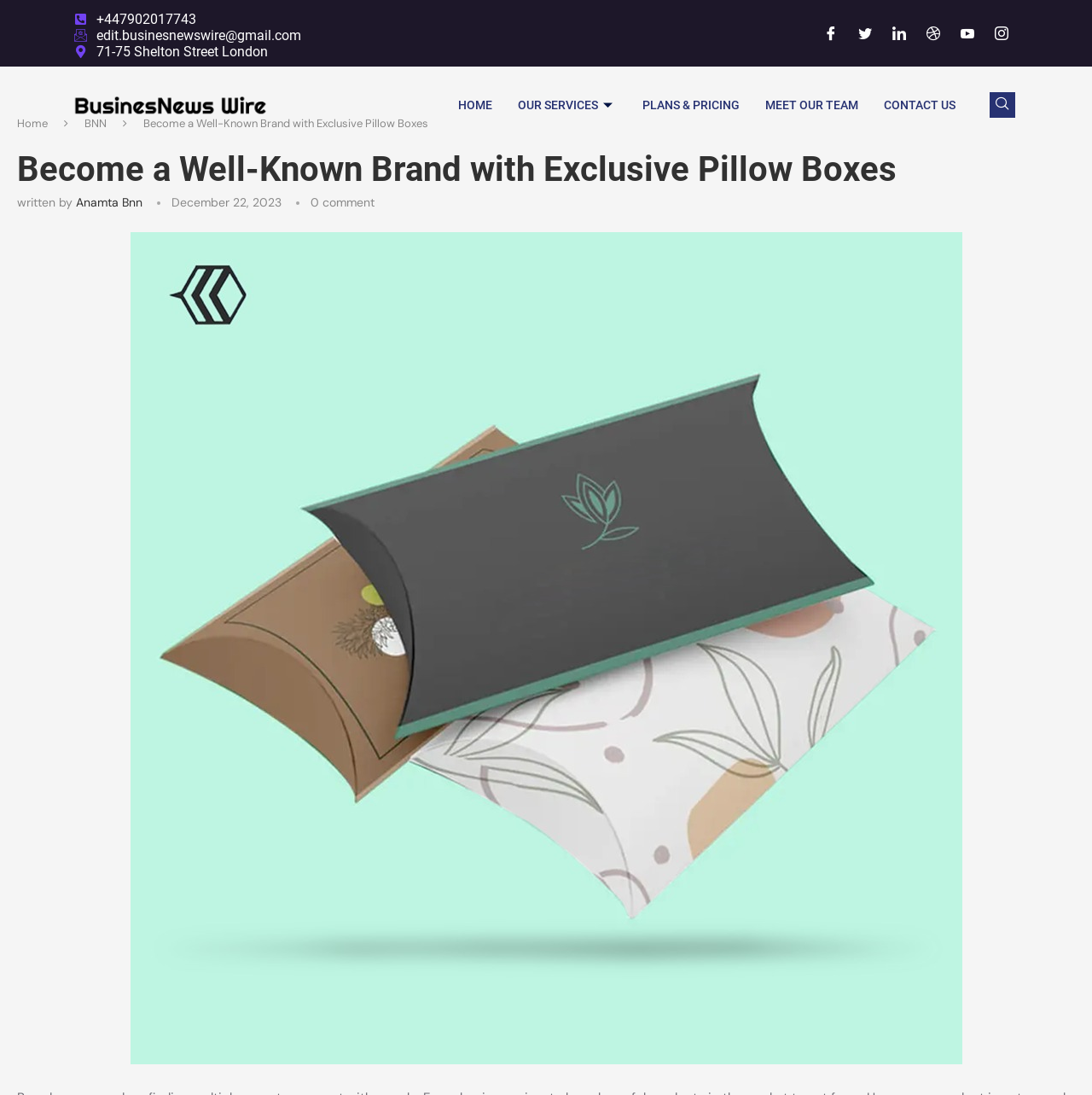What is the email address on the webpage?
Look at the image and respond with a one-word or short phrase answer.

edit.businesnewswire@gmail.com